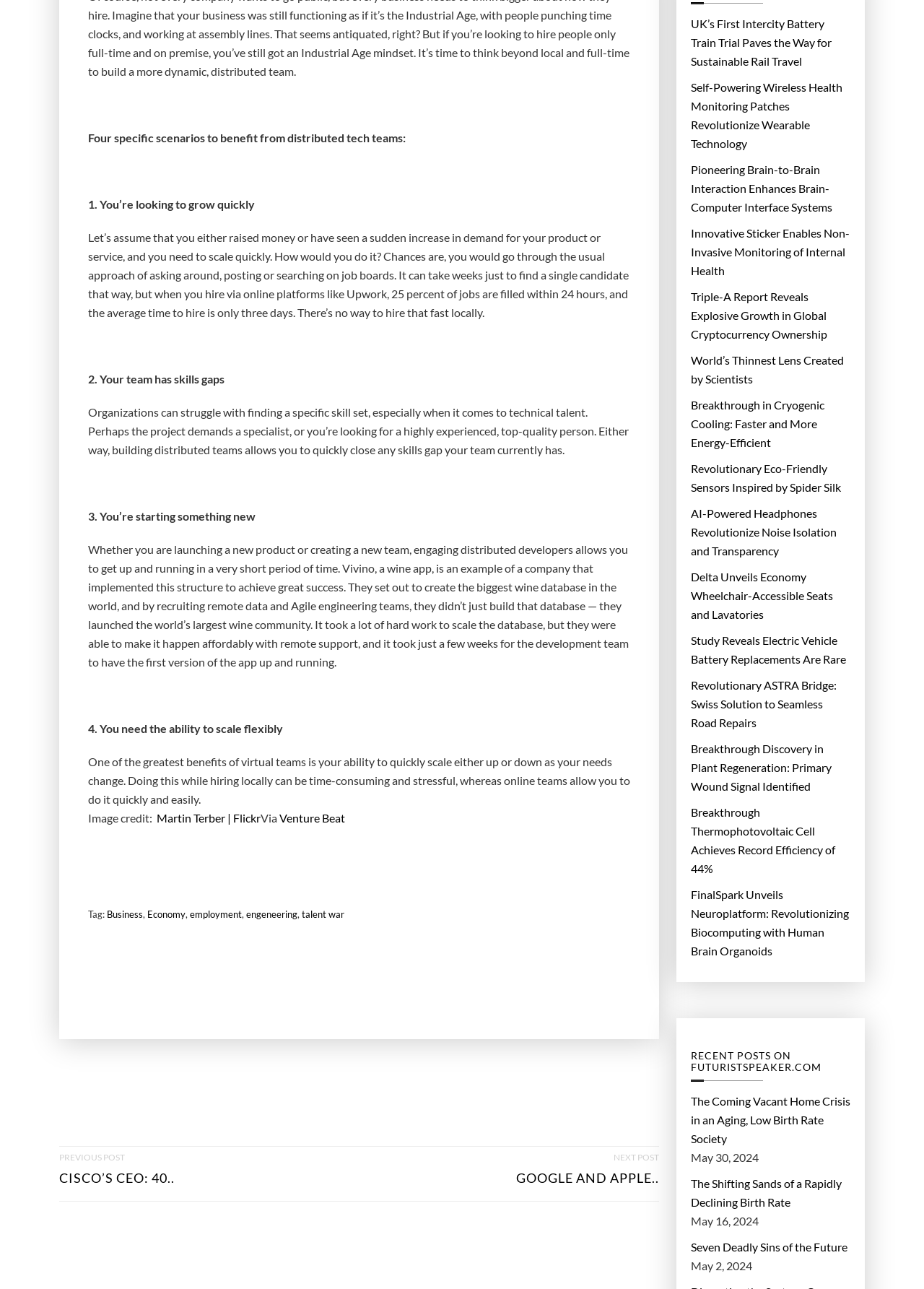Answer this question in one word or a short phrase: How many scenarios are mentioned in the article?

Four